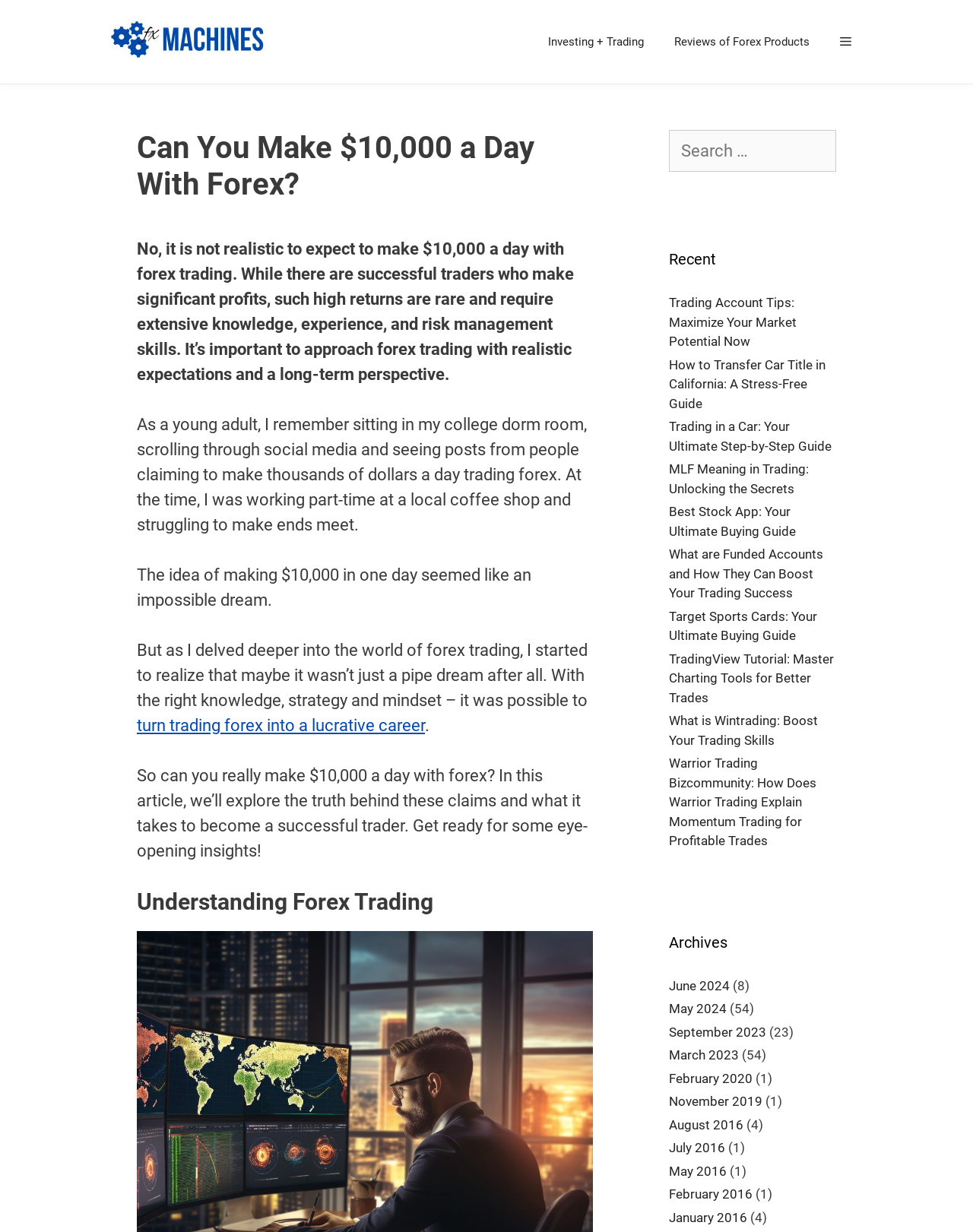Extract the bounding box coordinates for the UI element described by the text: "January 2016". The coordinates should be in the form of [left, top, right, bottom] with values between 0 and 1.

[0.688, 0.982, 0.768, 0.994]